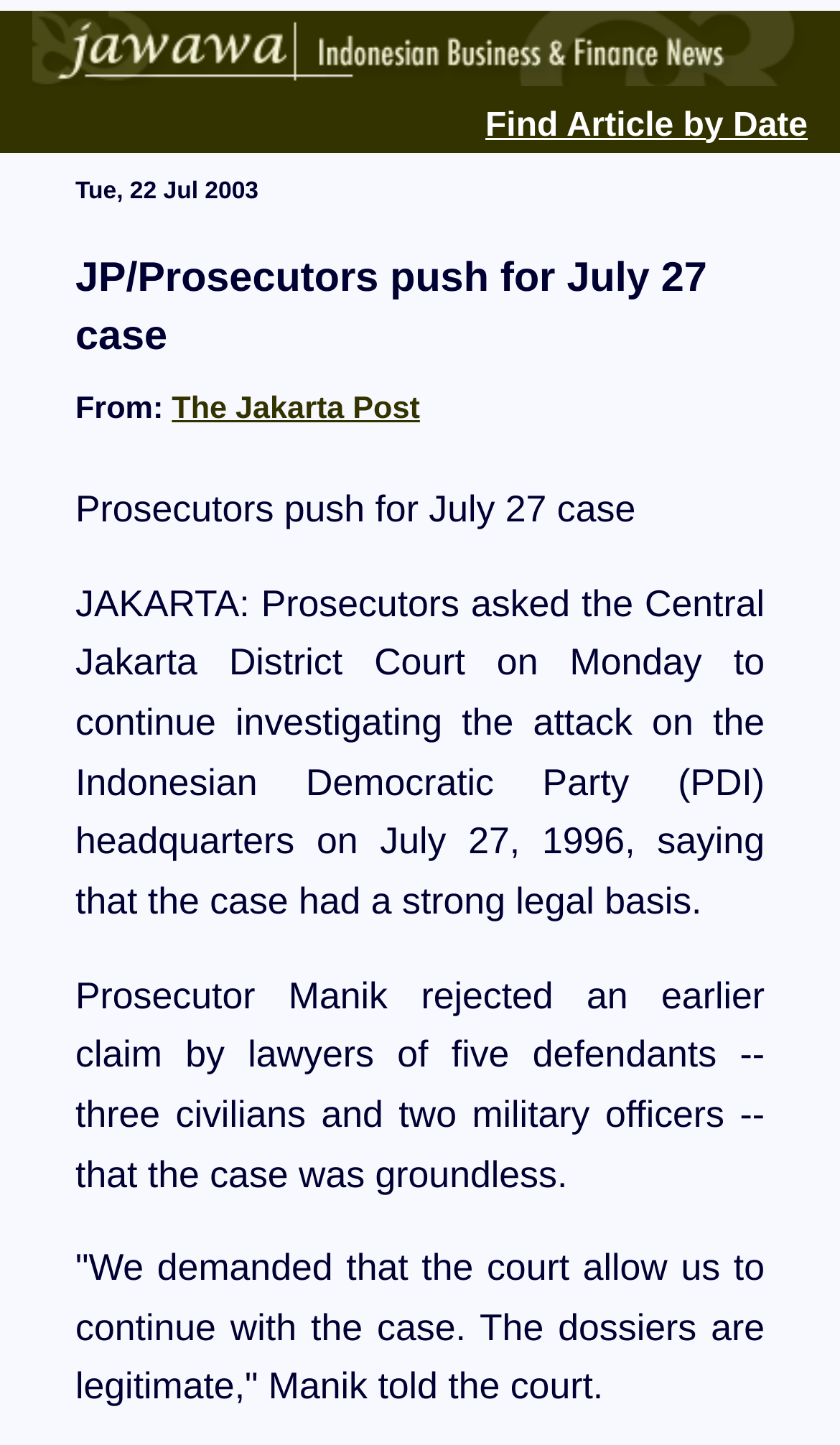What is the name of the party whose headquarters was attacked?
Please respond to the question with as much detail as possible.

I found the party's name by reading the article content, where it says 'the attack on the Indonesian Democratic Party (PDI) headquarters on July 27, 1996'.